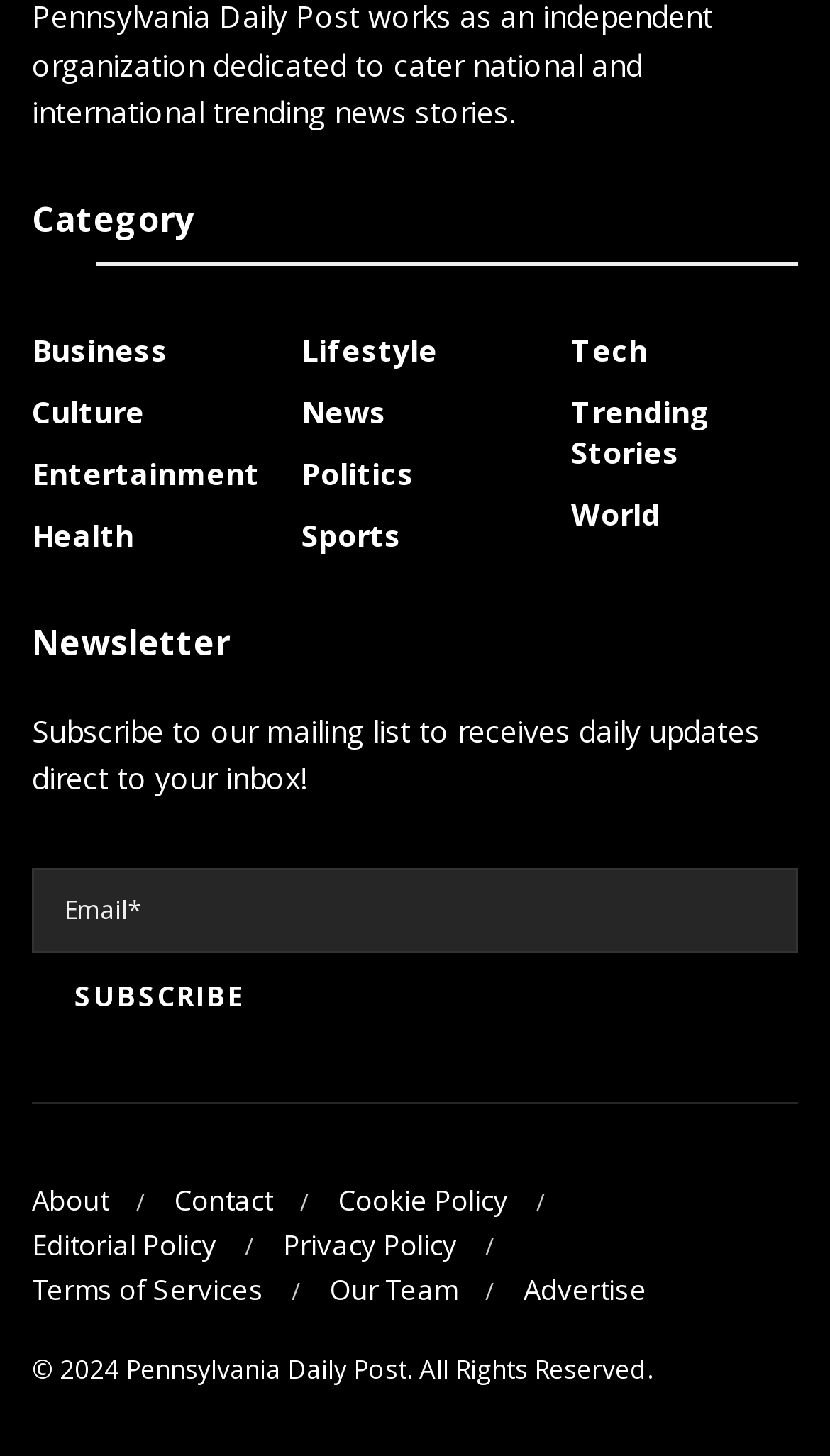Please specify the bounding box coordinates in the format (top-left x, top-left y, bottom-right x, bottom-right y), with all values as floating point numbers between 0 and 1. Identify the bounding box of the UI element described by: Law Terminology

None